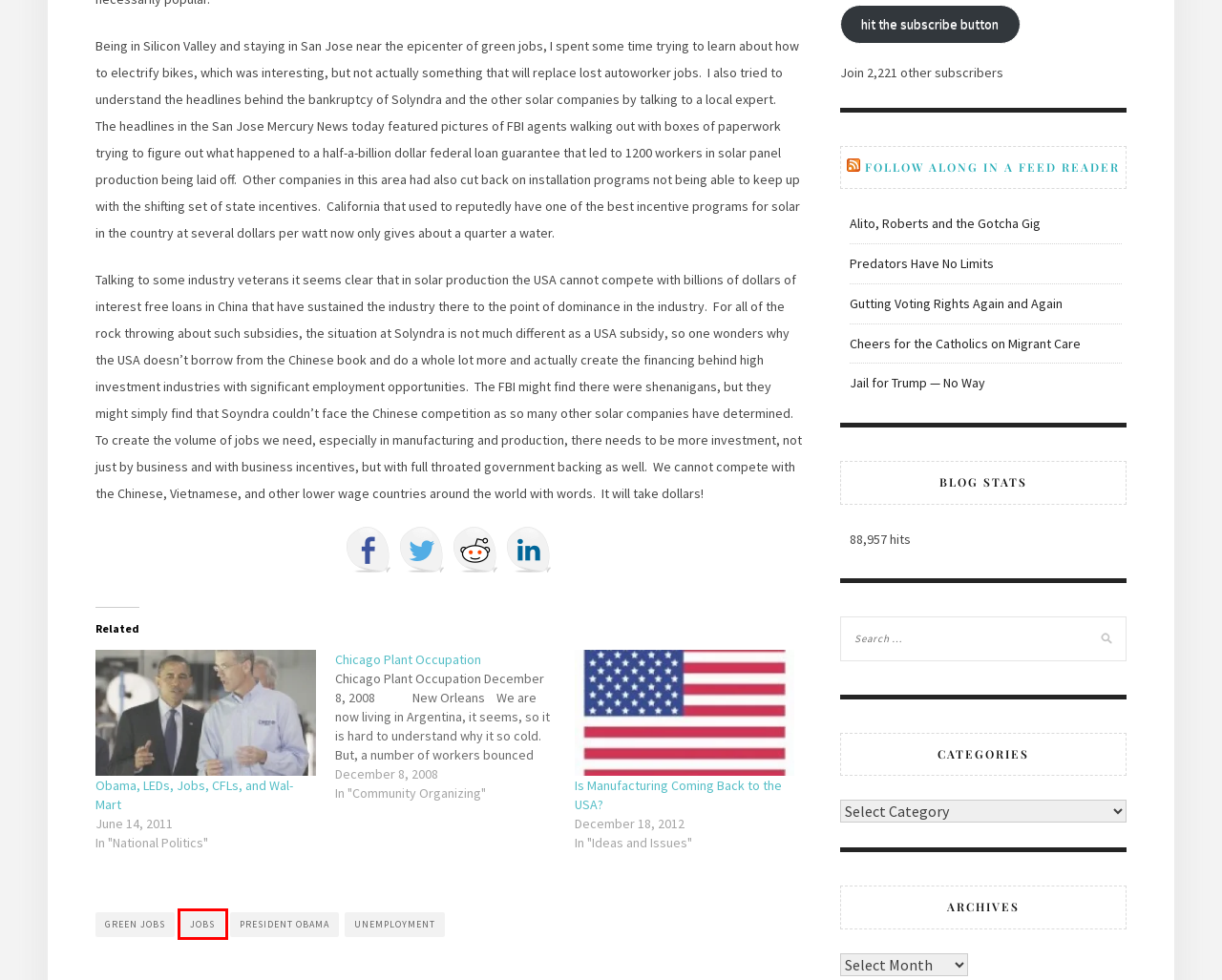You have a screenshot of a webpage with an element surrounded by a red bounding box. Choose the webpage description that best describes the new page after clicking the element inside the red bounding box. Here are the candidates:
A. jobs – The Chief Organizer Blog
B. Alito, Roberts and the Gotcha Gig – The Chief Organizer Blog
C. Obama, LEDs, Jobs, CFLs, and Wal-Mart – The Chief Organizer Blog
D. Gutting Voting Rights Again and Again – The Chief Organizer Blog
E. Cheers for the Catholics on Migrant Care – The Chief Organizer Blog
F. unemployment – The Chief Organizer Blog
G. President Obama – The Chief Organizer Blog
H. Predators Have No Limits – The Chief Organizer Blog

A